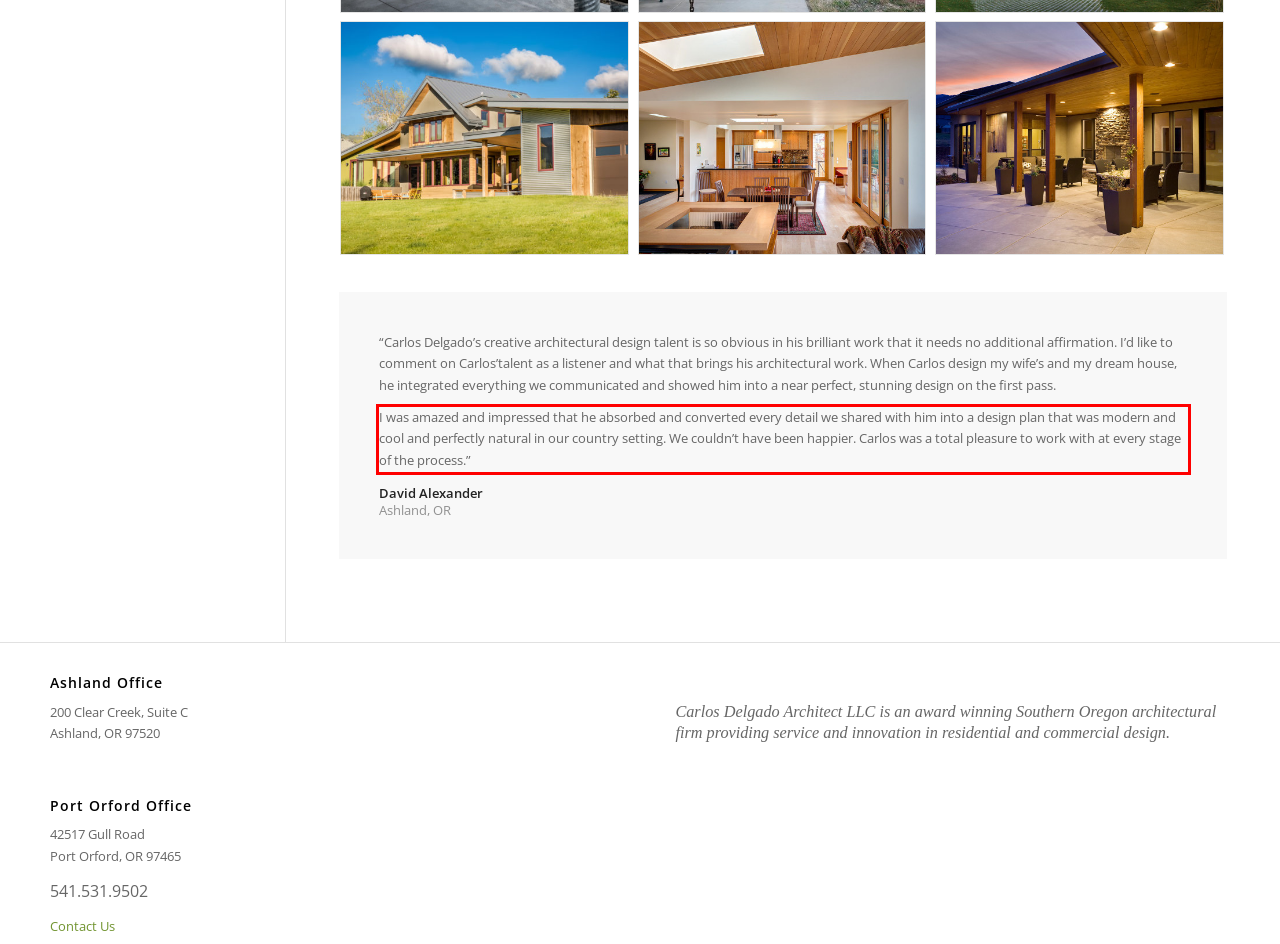Identify the text inside the red bounding box on the provided webpage screenshot by performing OCR.

I was amazed and impressed that he absorbed and converted every detail we shared with him into a design plan that was modern and cool and perfectly natural in our country setting. We couldn’t have been happier. Carlos was a total pleasure to work with at every stage of the process.”